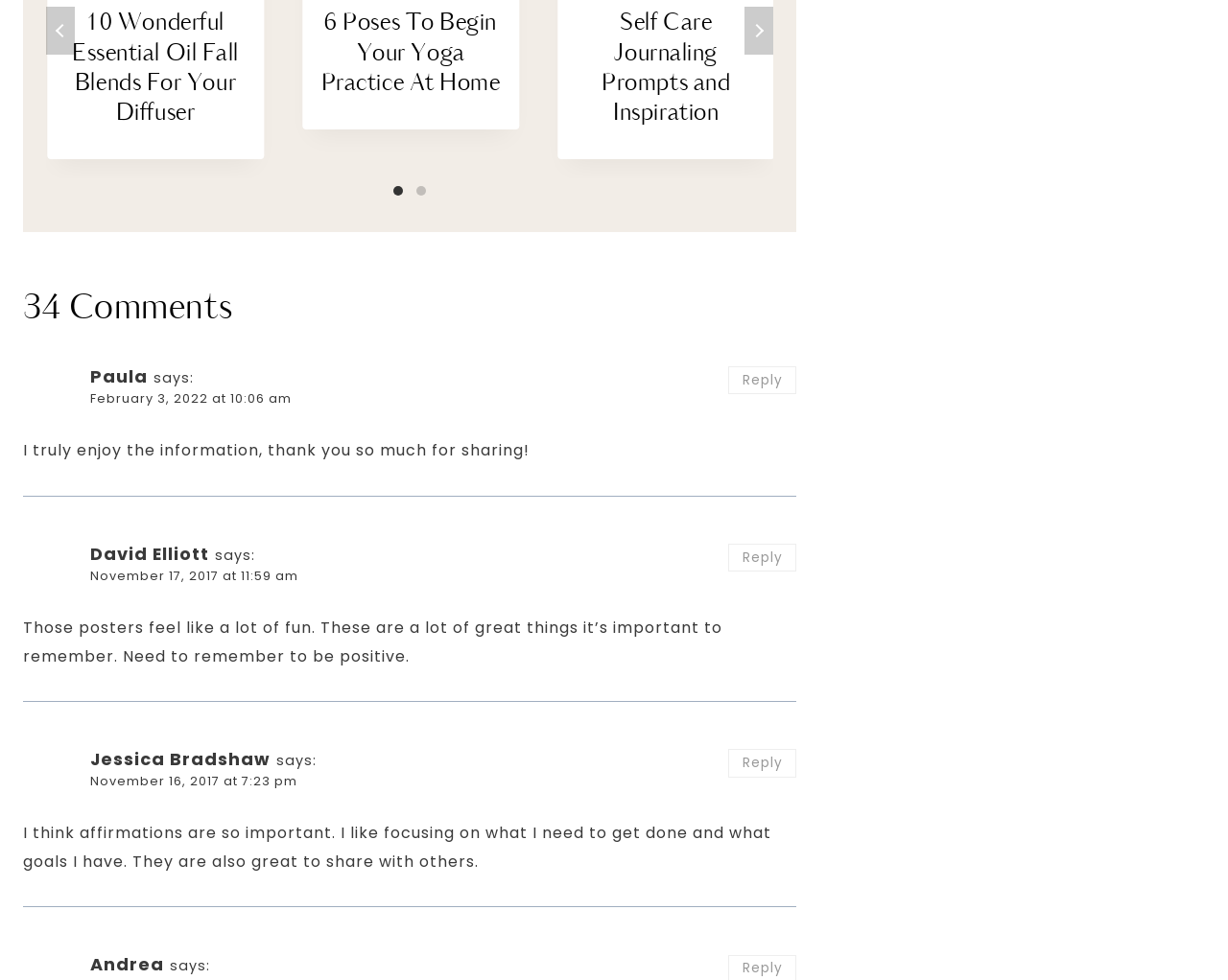Find the bounding box coordinates of the element to click in order to complete this instruction: "Click the 'prev' button". The bounding box coordinates must be four float numbers between 0 and 1, denoted as [left, top, right, bottom].

[0.038, 0.007, 0.061, 0.056]